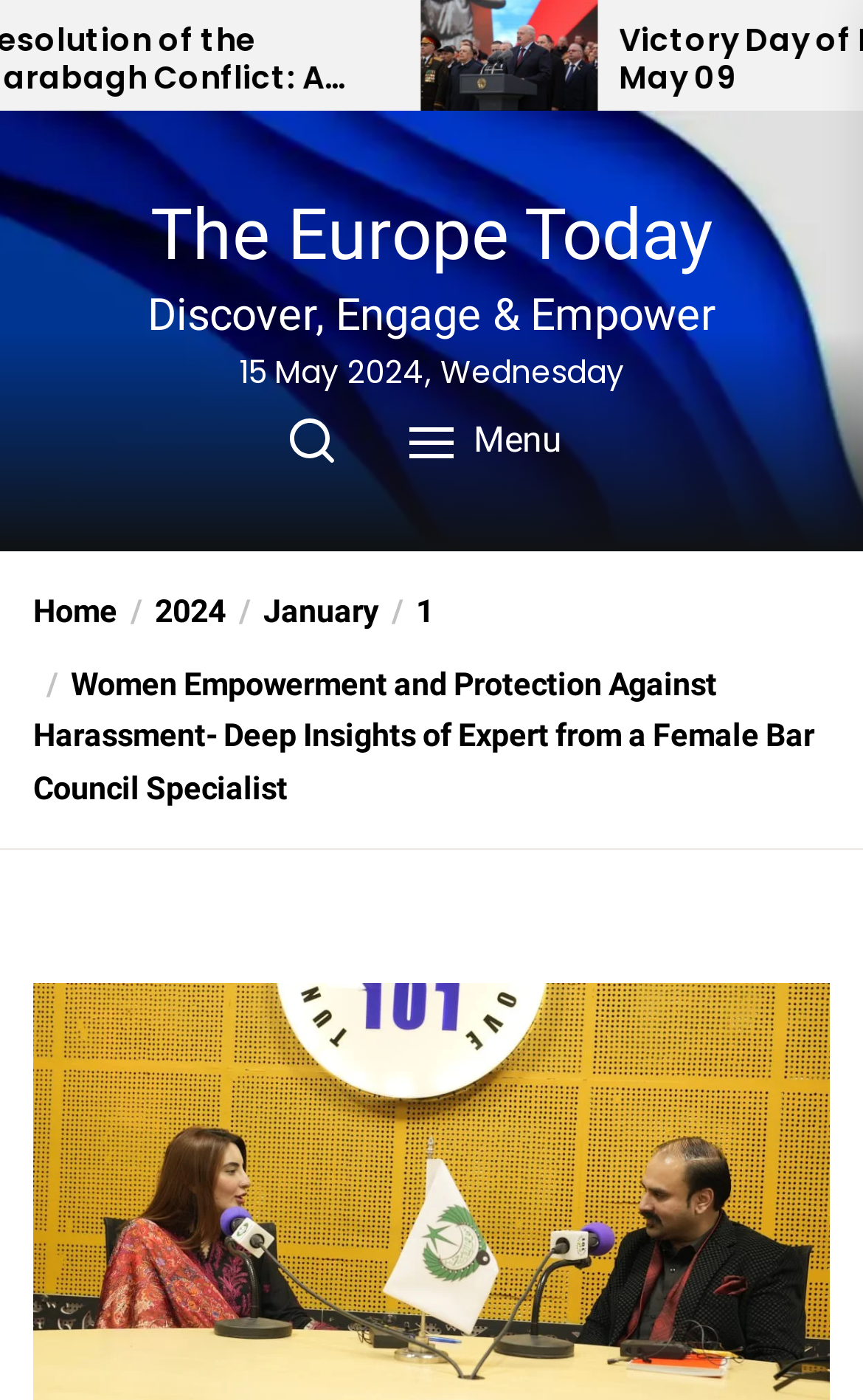What is the name of the website?
Answer the question based on the image using a single word or a brief phrase.

The Europe Today